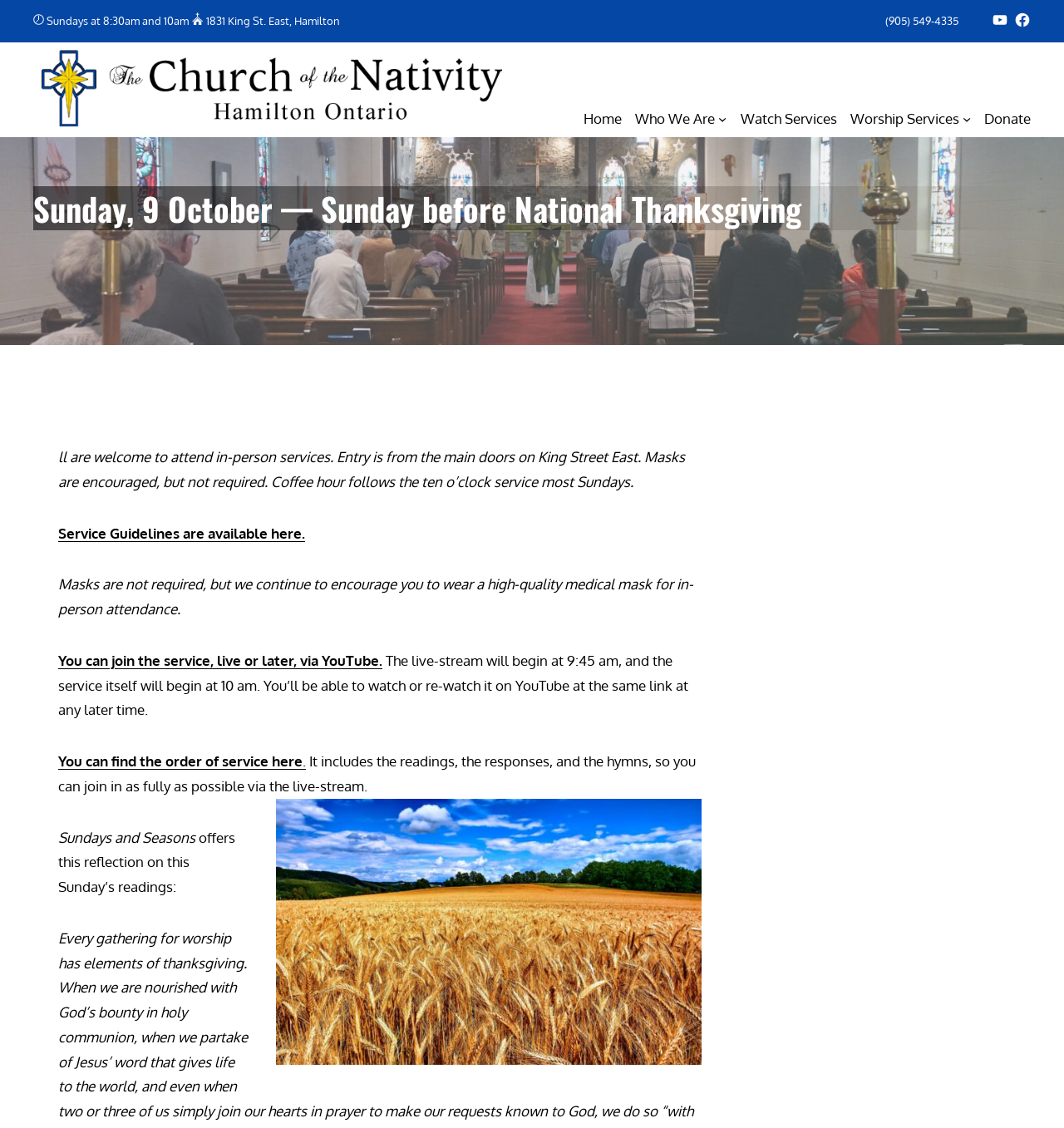Identify the primary heading of the webpage and provide its text.

Sunday, 9 October — Sunday before National Thanksgiving